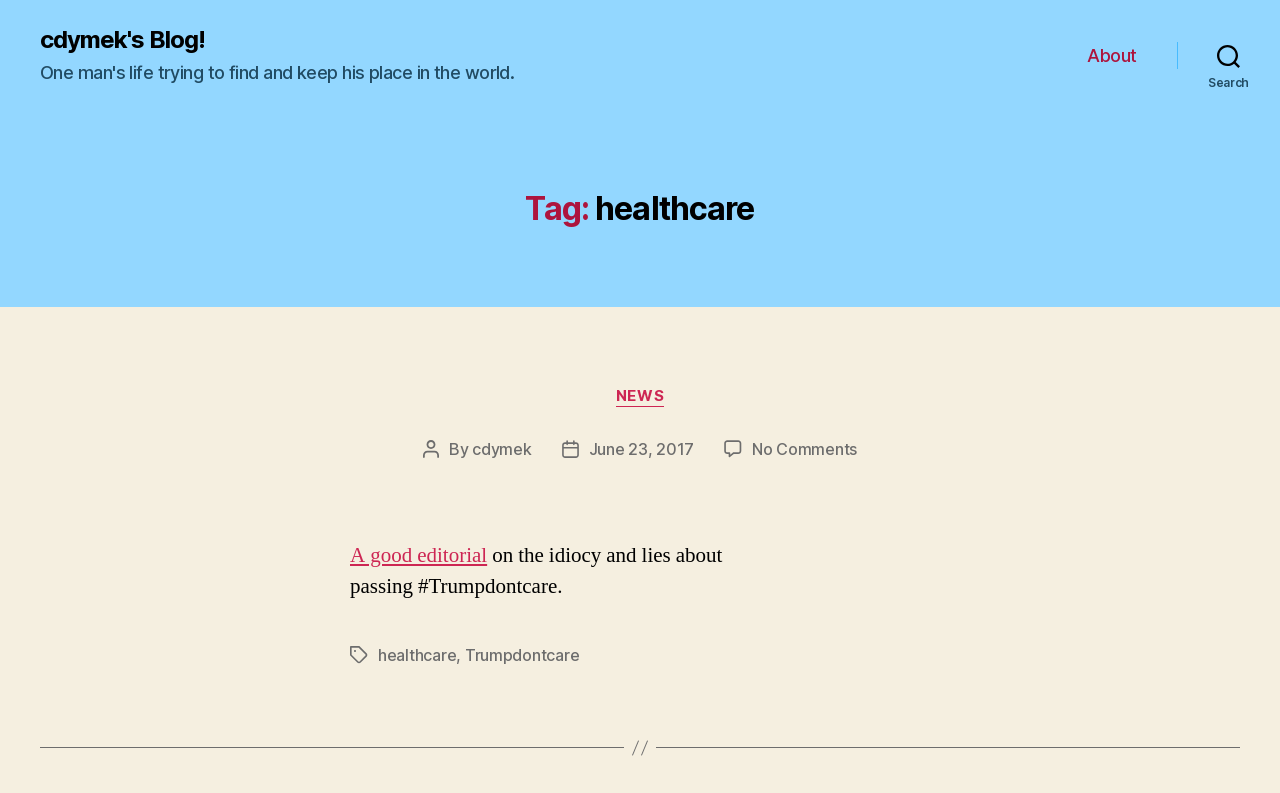Produce a meticulous description of the webpage.

The webpage is a blog post titled "Tag: healthcare" with a focus on healthcare-related topics. At the top left, there is a link to "cdymek's Blog!" which is the title of the blog. 

To the right of the title, there is a horizontal navigation menu with a single item, "About". Next to the navigation menu, there is a search button. 

Below the title and navigation menu, there is a header section with a heading "Tag: healthcare". 

The main content of the blog post is an article with a categories section, which lists "NEWS" as a category. The post author, "cdymek", is mentioned, along with the post date, "June 23, 2017". 

The blog post itself is titled "A good editorial on the idiocy and lies about passing #Trumpdontcare." The text of the post is a short paragraph discussing the topic. 

At the bottom of the post, there are tags listed, including "healthcare" and "Trumpdontcare", which are both links.